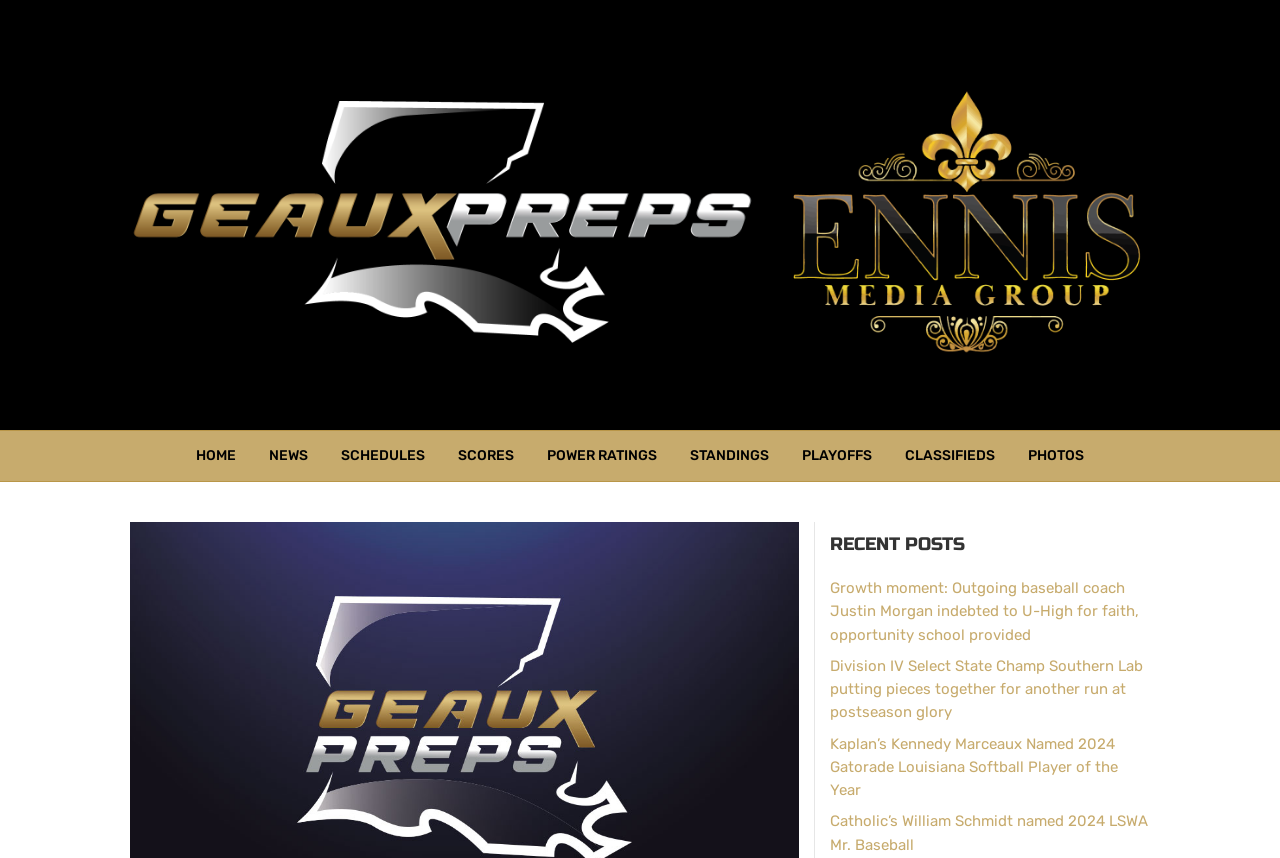Please identify the bounding box coordinates for the region that you need to click to follow this instruction: "go to home page".

[0.141, 0.503, 0.196, 0.56]